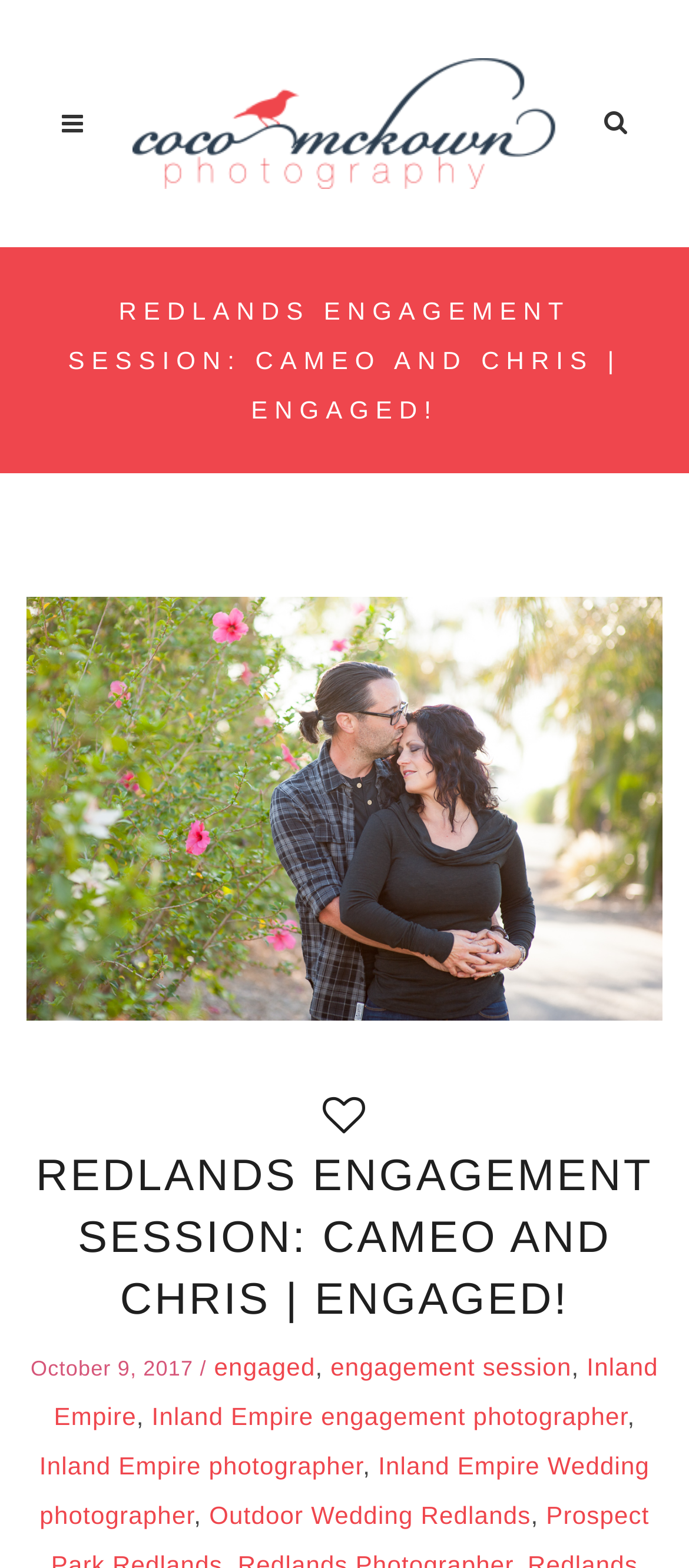What type of photographer is Coco McKown?
Please give a detailed and elaborate answer to the question based on the image.

Coco McKown's type of photography can be inferred from the links at the bottom of the webpage, which include 'Inland Empire engagement photographer', 'Inland Empire photographer', and 'Inland Empire Wedding photographer'.